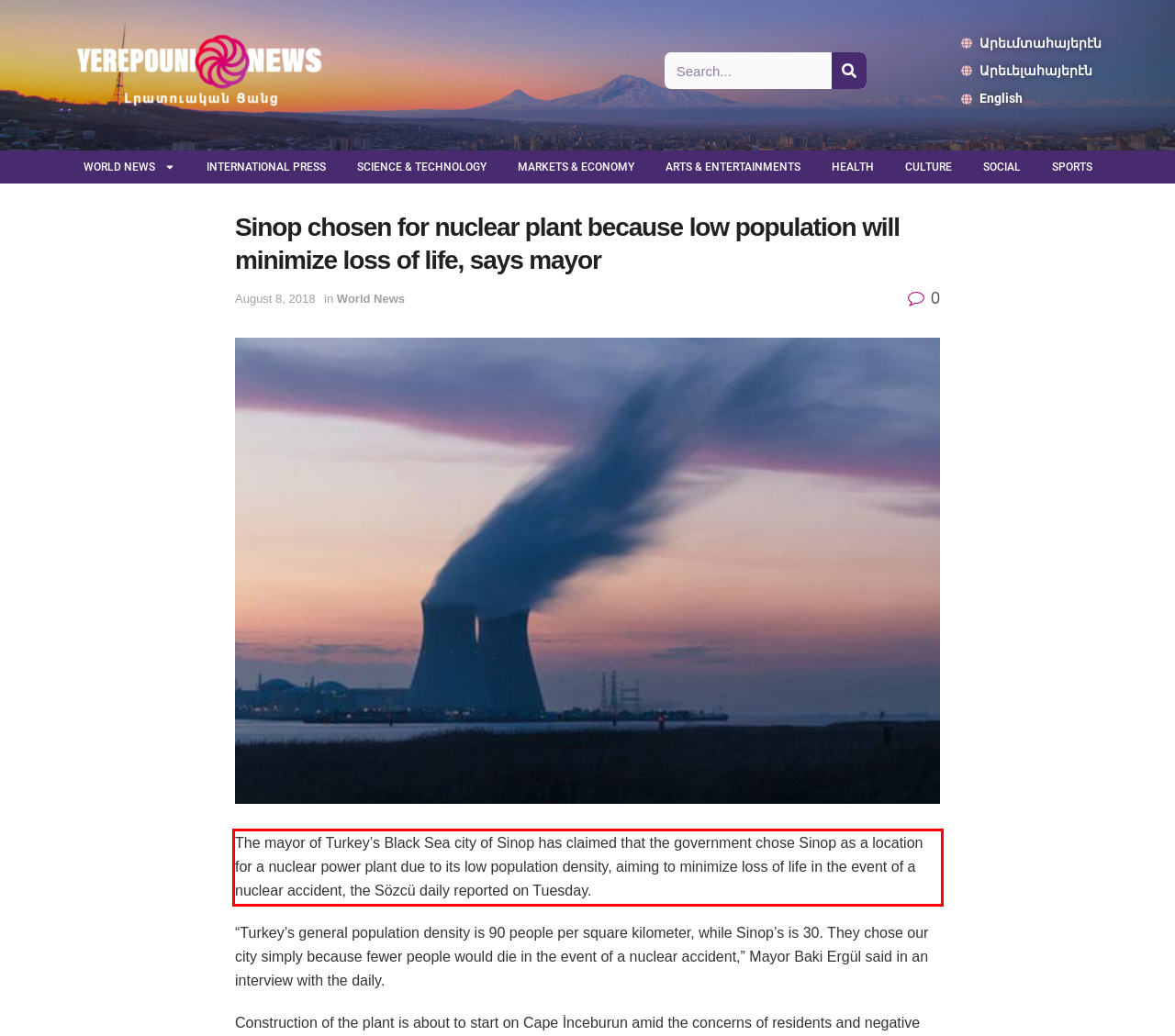Look at the webpage screenshot and recognize the text inside the red bounding box.

The mayor of Turkey’s Black Sea city of Sinop has claimed that the government chose Sinop as a location for a nuclear power plant due to its low population density, aiming to minimize loss of life in the event of a nuclear accident, the Sözcü daily reported on Tuesday.